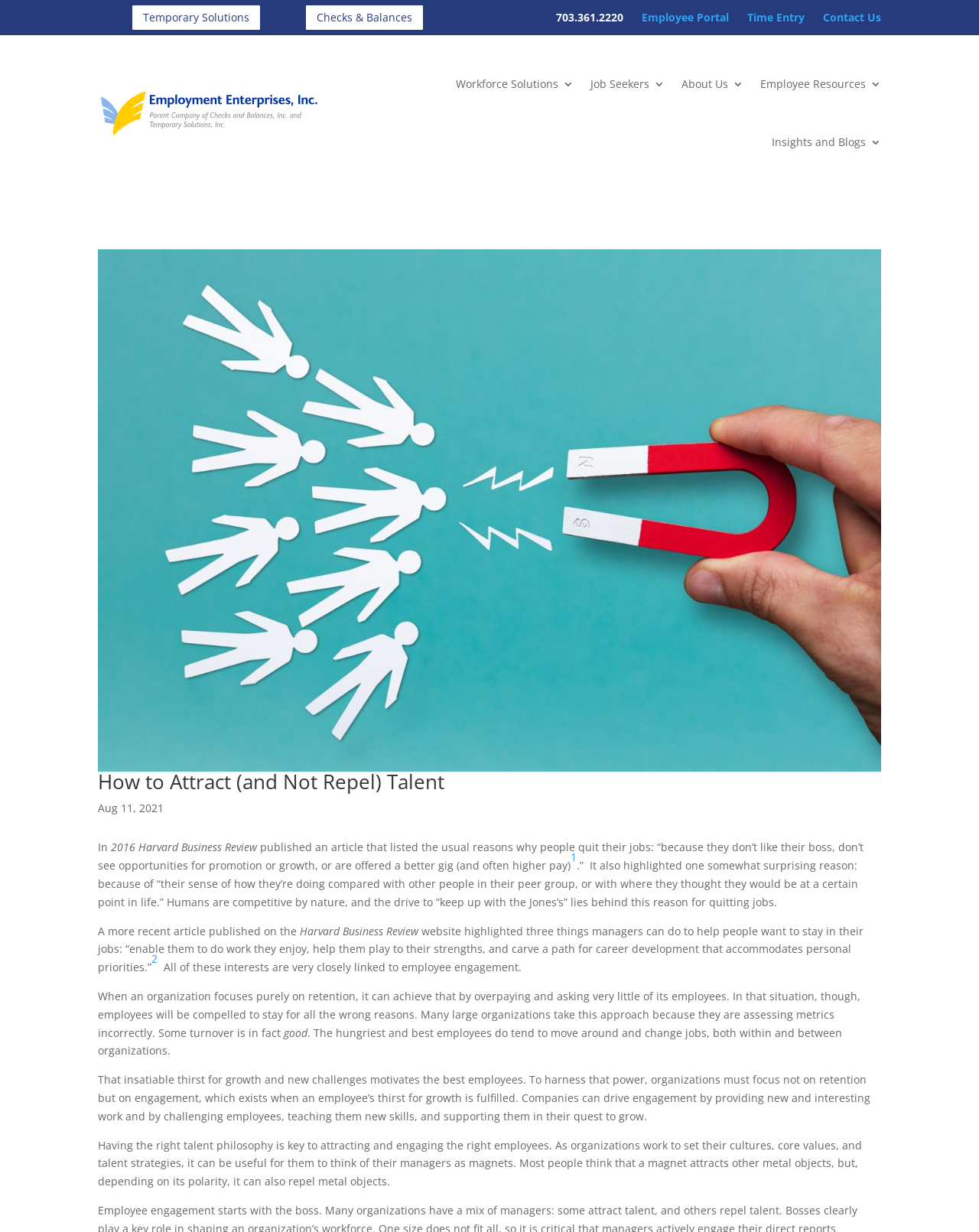Locate the bounding box coordinates of the element that should be clicked to execute the following instruction: "Click the 'Contact Us' link".

[0.841, 0.008, 0.9, 0.02]